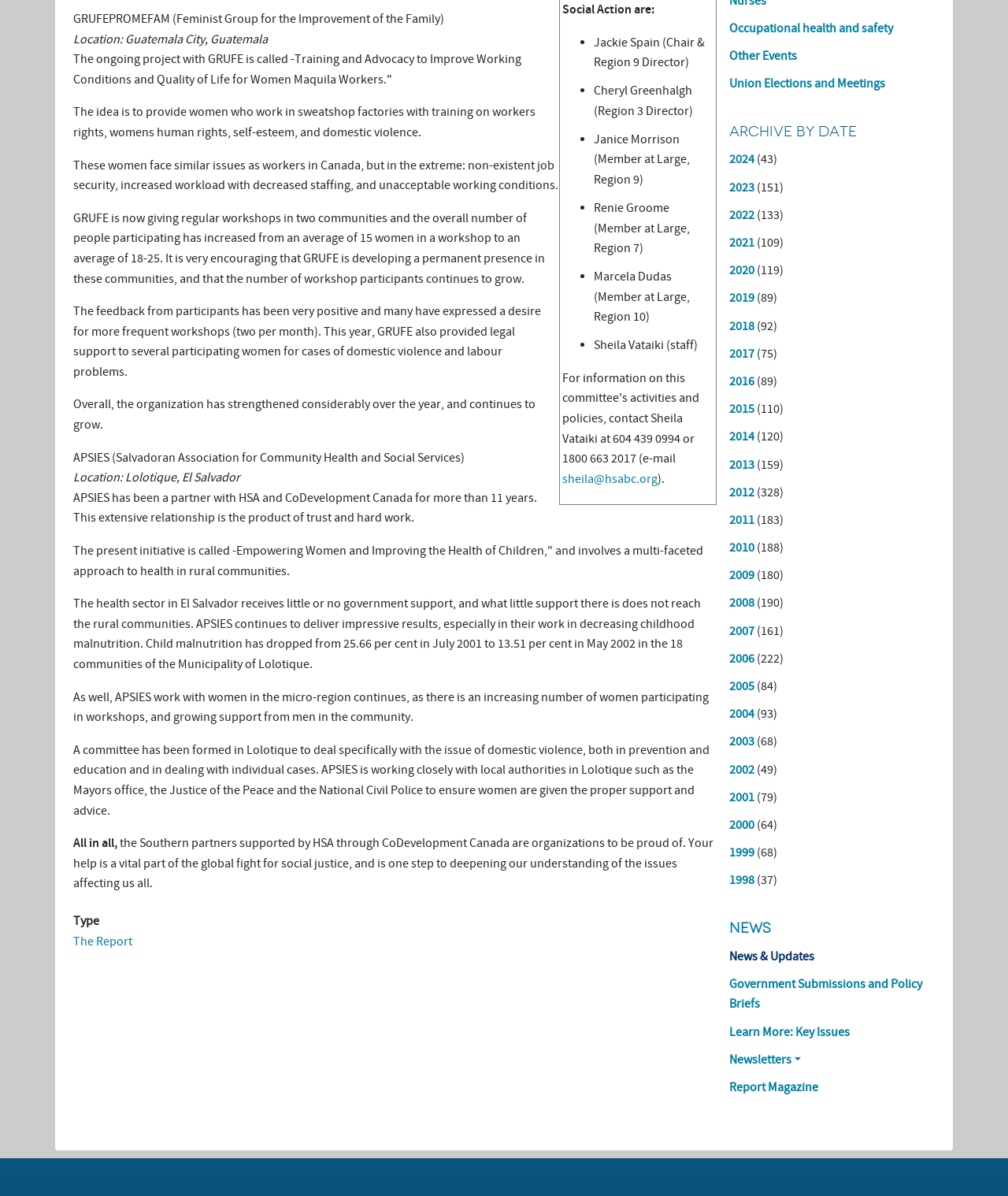Determine the bounding box coordinates for the HTML element described here: "2009".

[0.723, 0.474, 0.748, 0.488]